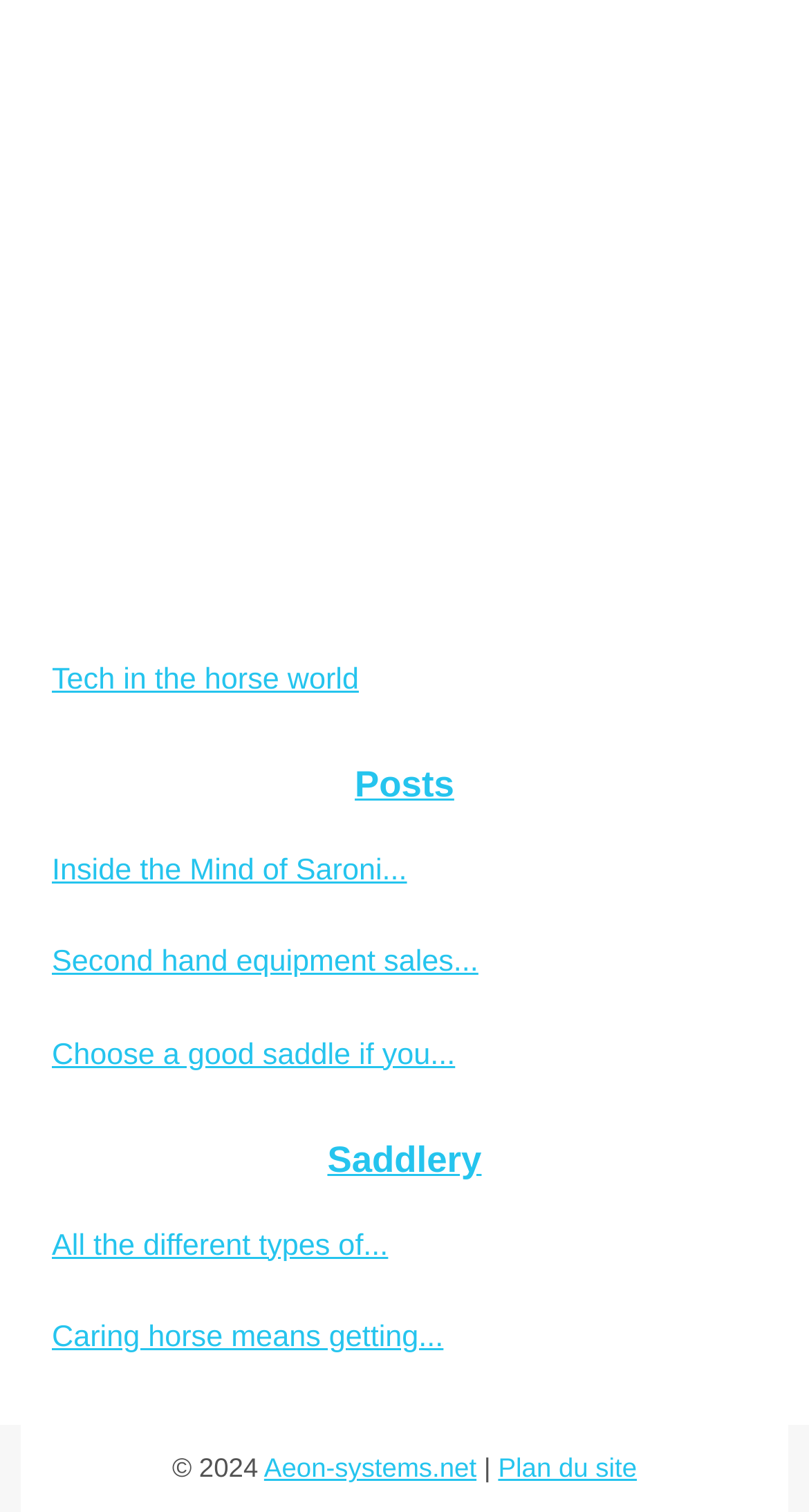What is the copyright year mentioned at the bottom of the page?
Based on the screenshot, answer the question with a single word or phrase.

2024